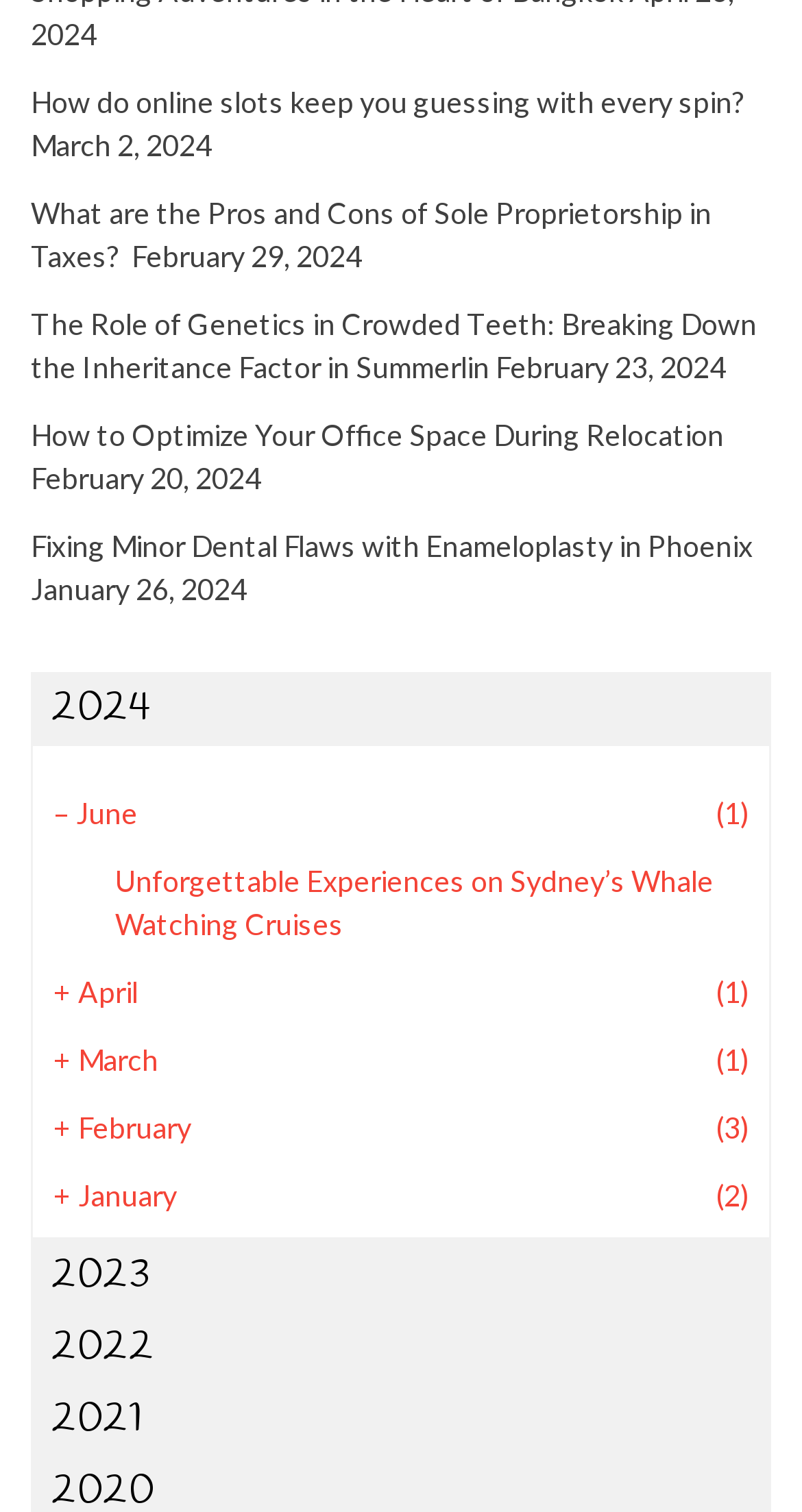Highlight the bounding box coordinates of the region I should click on to meet the following instruction: "Learn about enameloplasty in Phoenix".

[0.038, 0.349, 0.938, 0.373]